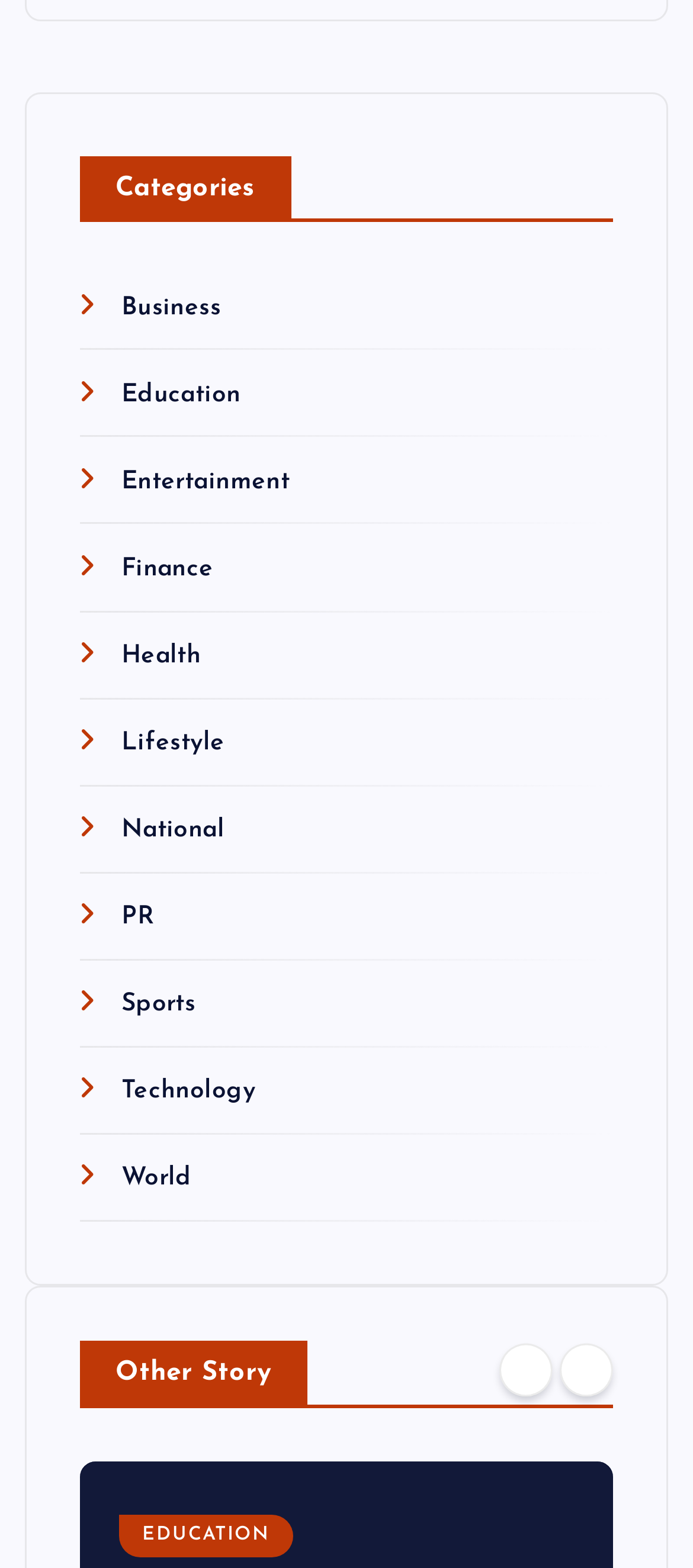How many categories are listed?
Using the image as a reference, answer with just one word or a short phrase.

13